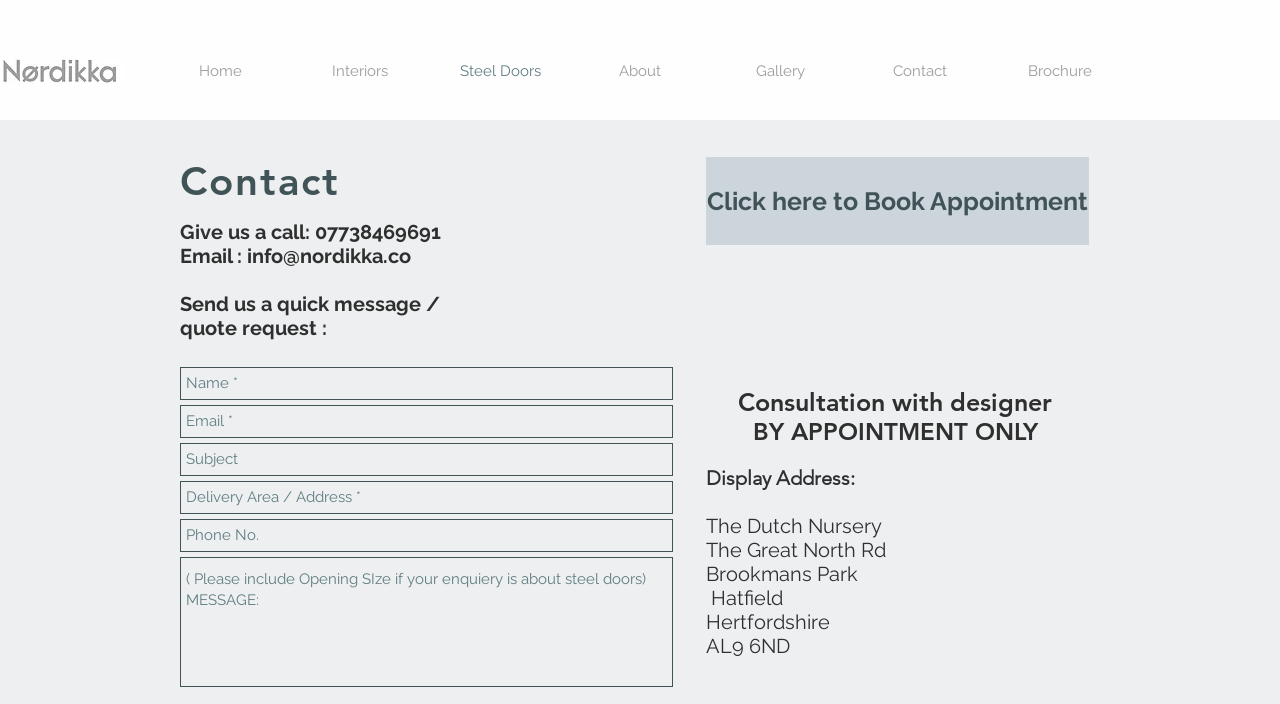Give an extensive and precise description of the webpage.

The webpage is about Nordikka, a company that specializes in top-quality kitchens, fitted sliding and walk-in wardrobes, dressing rooms, and fire-rated steel doors. 

At the top of the page, there is a navigation menu with 7 links: Home, Interiors, Steel Doors, About, Gallery, Contact, and Brochure. 

Below the navigation menu, there is a heading that reads "Contact" followed by a subheading with the company's contact information, including a phone number and email address. 

To the right of the contact information, there is a call-to-action link to book an appointment. 

The main content of the page is a contact form with 6 text boxes: Name, Email, Subject, Delivery Area/Address, Phone No., and a large text box for a message. All fields except Subject are required. 

Below the contact form, there is a section with the company's consultation and display address information. The display address is The Dutch Nursery, The Great North Rd, Brookmans Park, Hatfield, Hertfordshire, AL9 6ND.